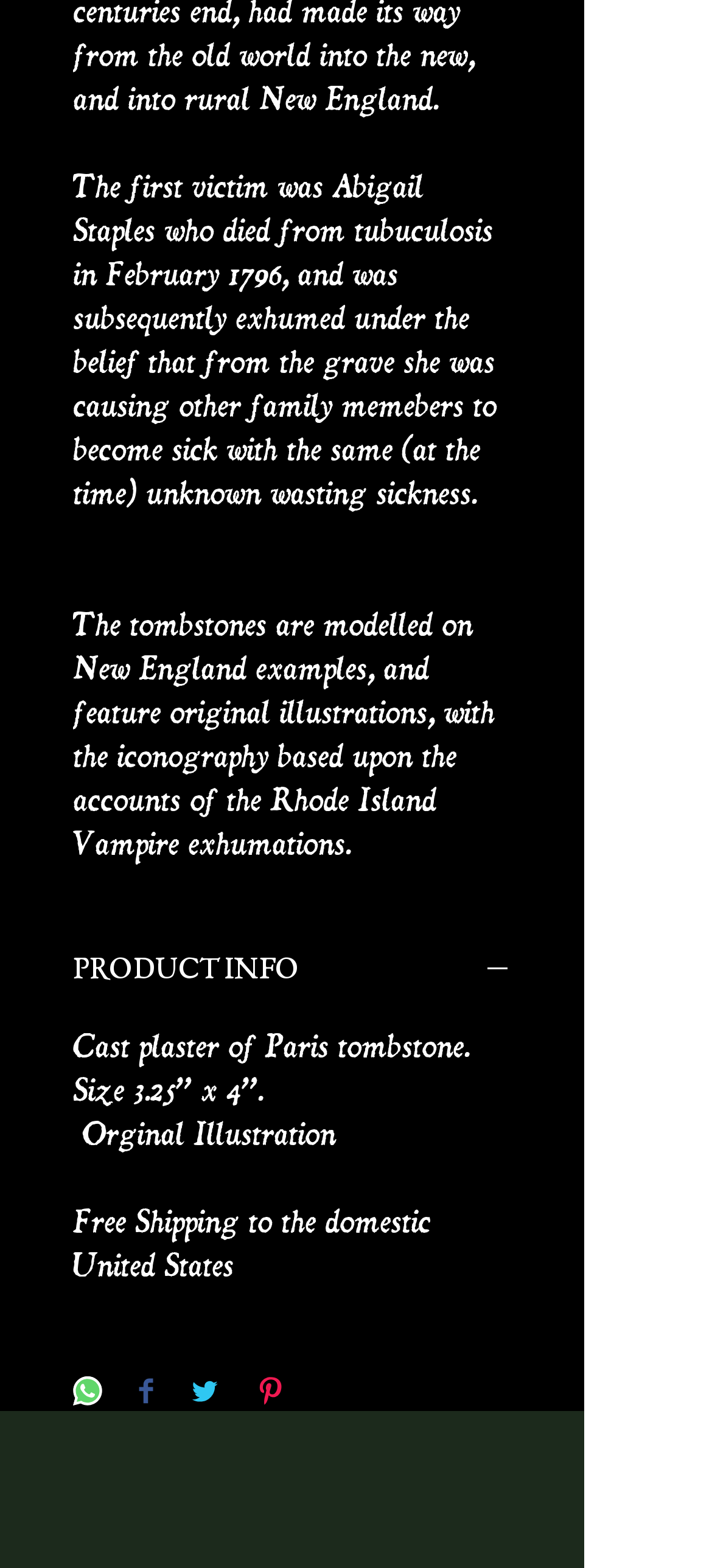Please find the bounding box for the UI component described as follows: "aria-label="Share on WhatsApp"".

[0.103, 0.878, 0.144, 0.9]